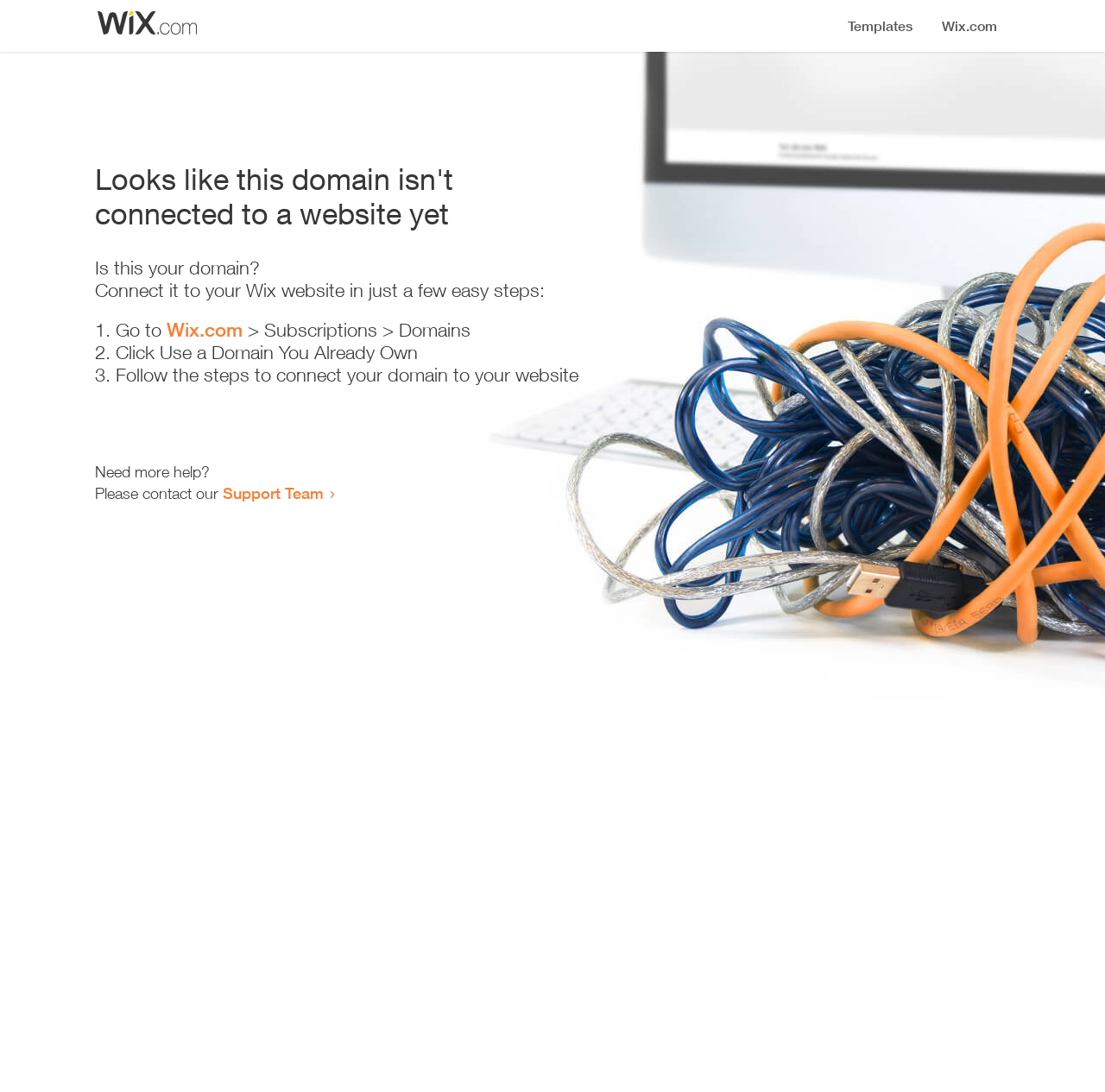Calculate the bounding box coordinates of the UI element given the description: "Wix.com".

[0.151, 0.292, 0.22, 0.312]